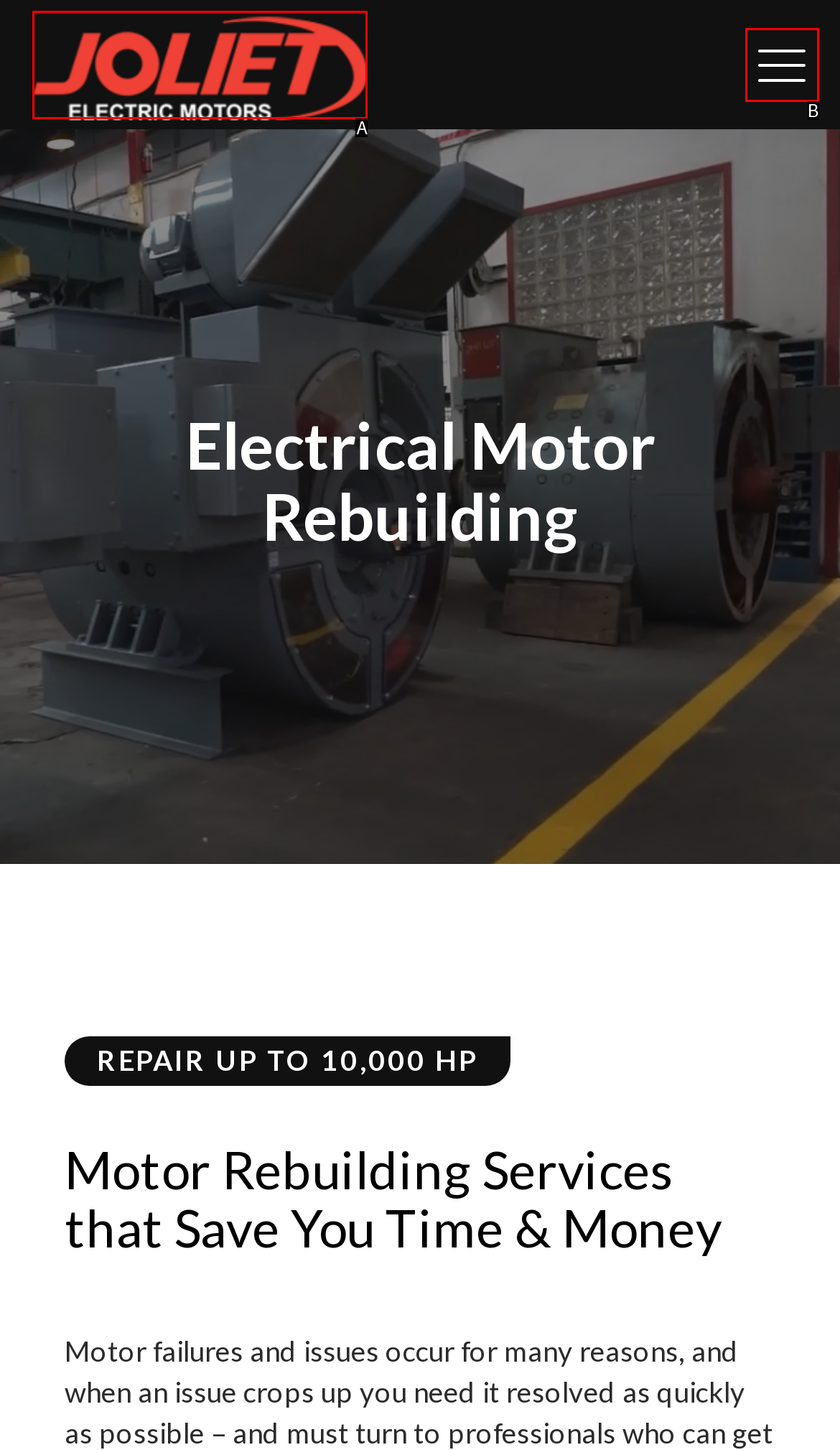From the choices given, find the HTML element that matches this description: aria-label="Mobile menu". Answer with the letter of the selected option directly.

B